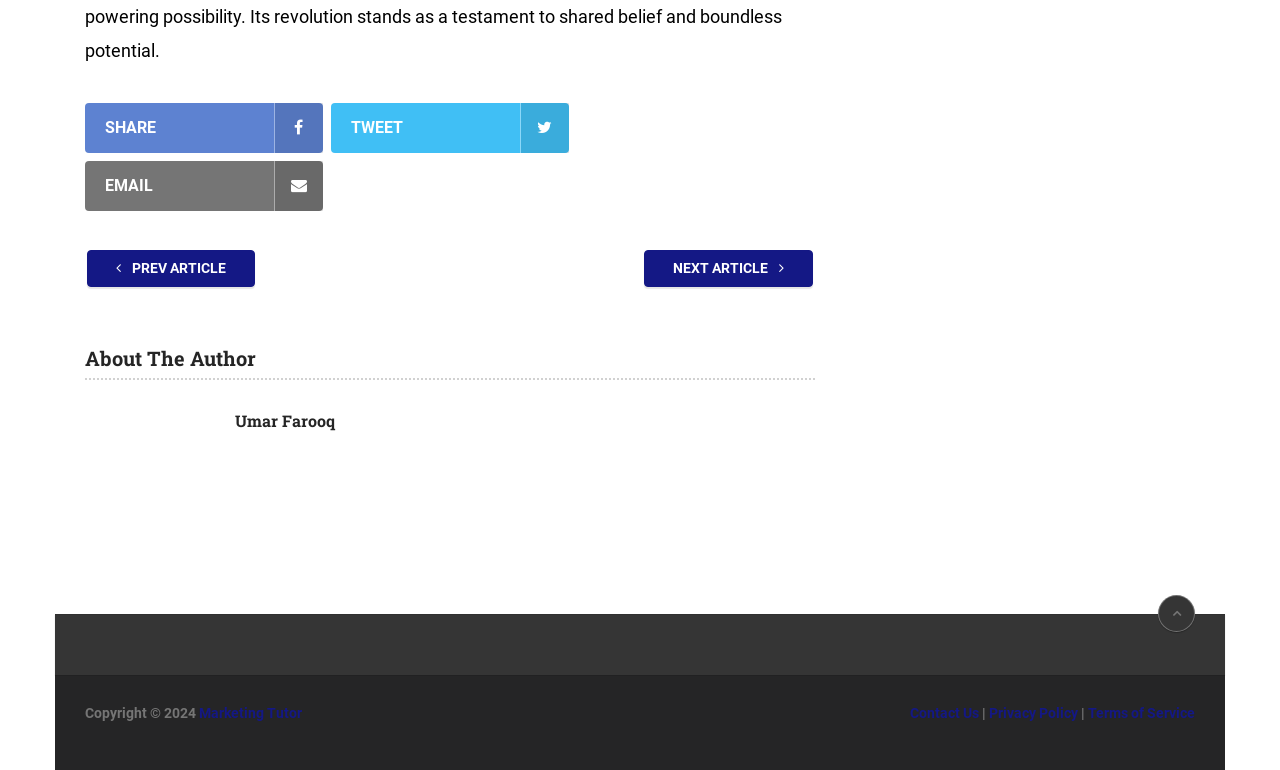Use a single word or phrase to answer the following:
What is the author's name?

Umar Farooq